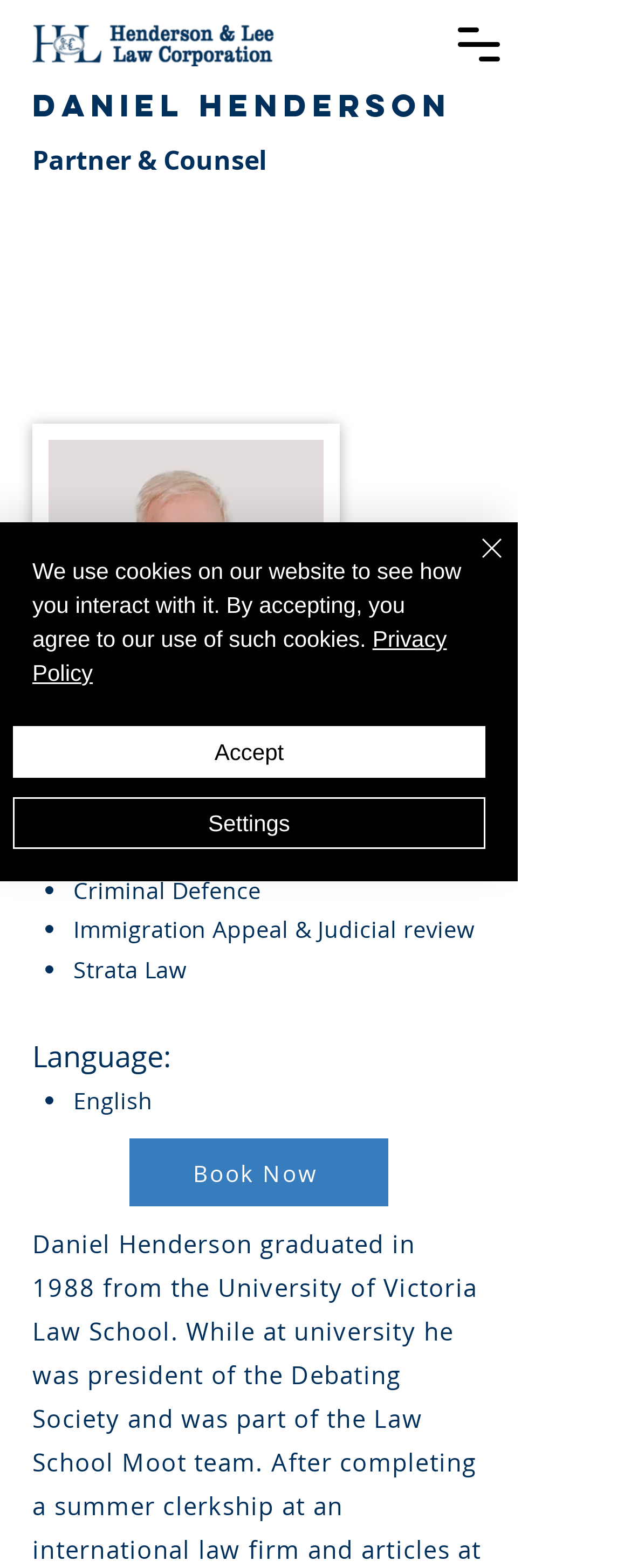Find the bounding box coordinates for the element that must be clicked to complete the instruction: "View Criminal Defence page". The coordinates should be four float numbers between 0 and 1, indicated as [left, top, right, bottom].

[0.116, 0.56, 0.413, 0.576]